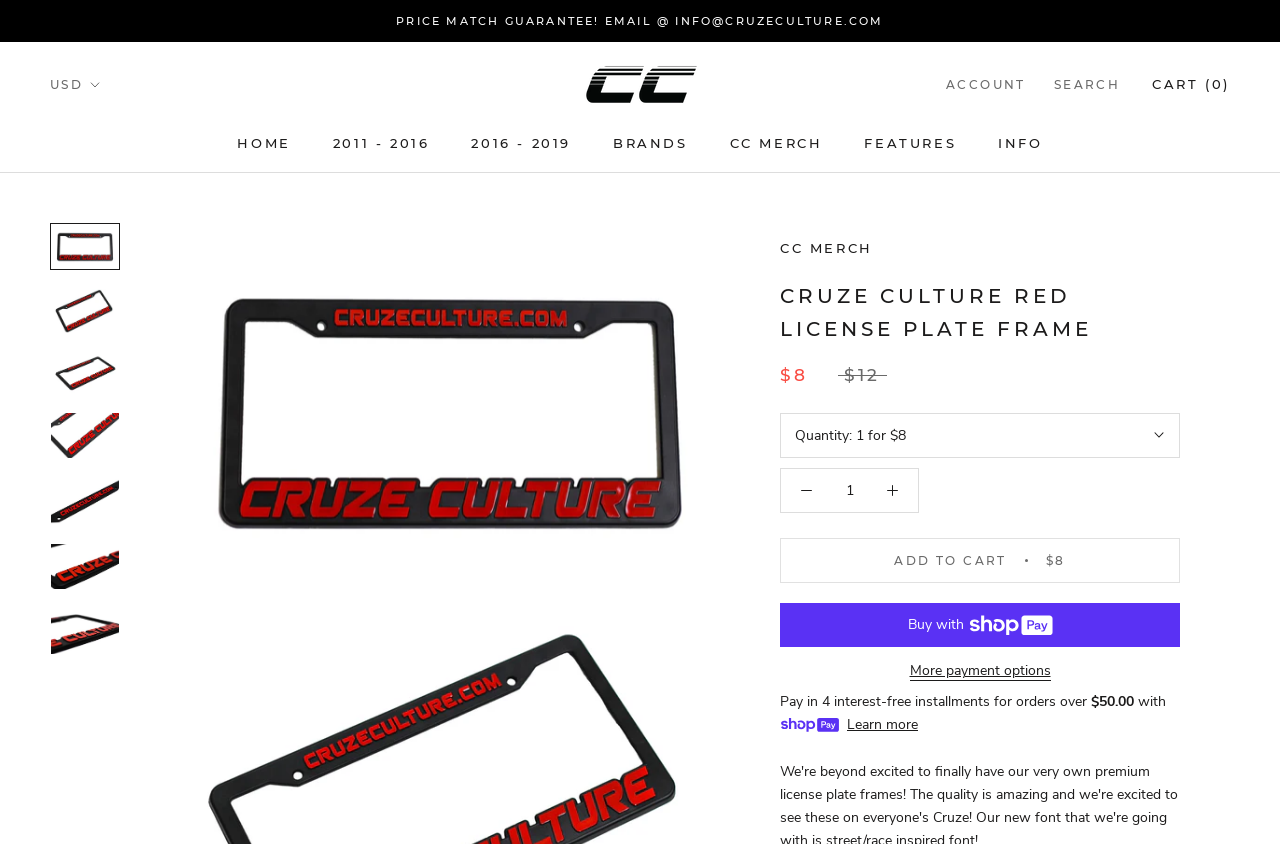Analyze the image and give a detailed response to the question:
What is the current cart quantity?

I looked at the cart icon in the top-right corner of the webpage, which says 'CART (0)', indicating that the current cart quantity is 0.